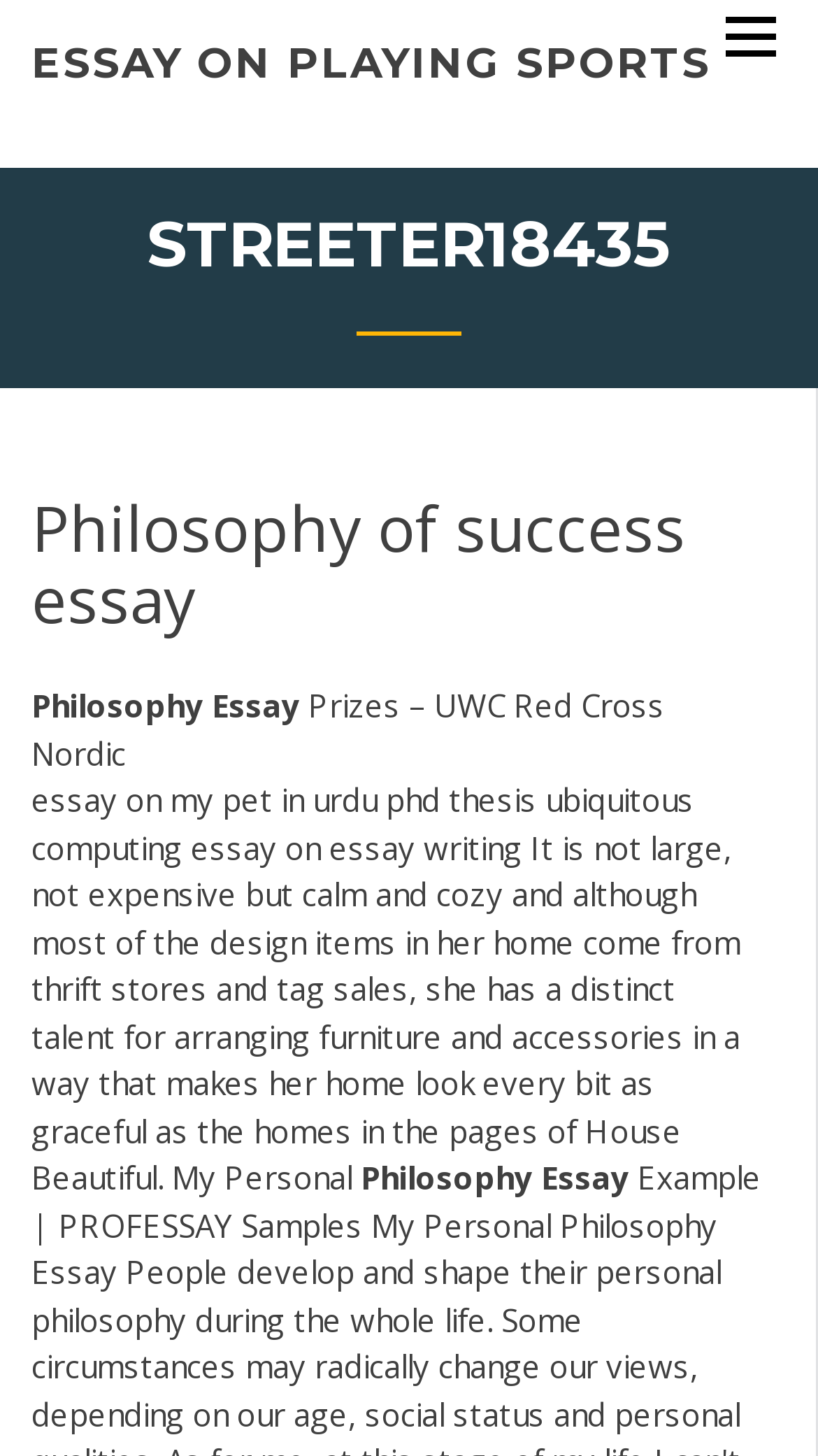For the given element description essay on playing sports, determine the bounding box coordinates of the UI element. The coordinates should follow the format (top-left x, top-left y, bottom-right x, bottom-right y) and be within the range of 0 to 1.

[0.038, 0.026, 0.869, 0.061]